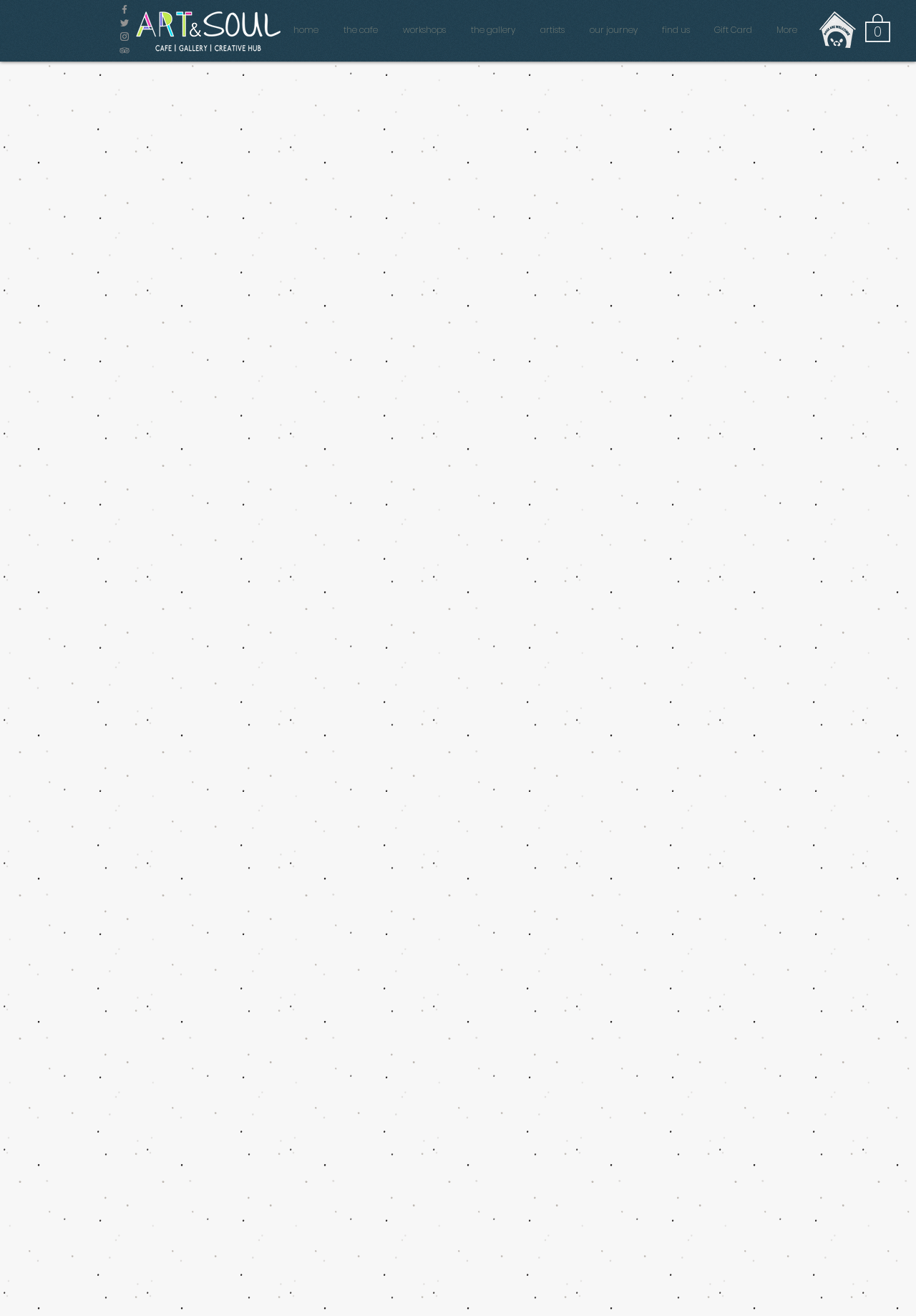Indicate the bounding box coordinates of the clickable region to achieve the following instruction: "Visit the cafe page."

[0.148, 0.005, 0.307, 0.042]